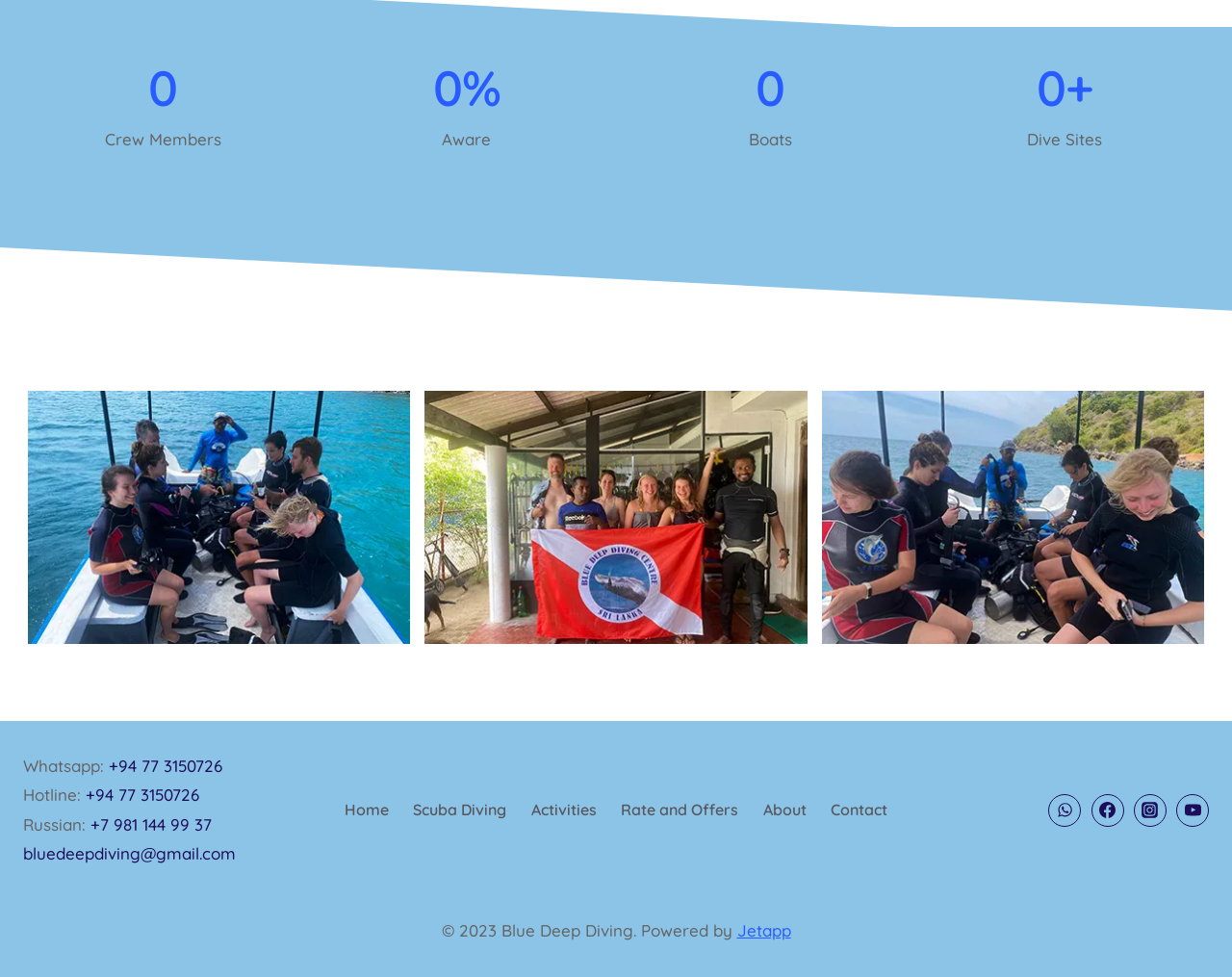Locate the bounding box coordinates of the clickable area to execute the instruction: "Go to Home page". Provide the coordinates as four float numbers between 0 and 1, represented as [left, top, right, bottom].

[0.269, 0.806, 0.325, 0.853]